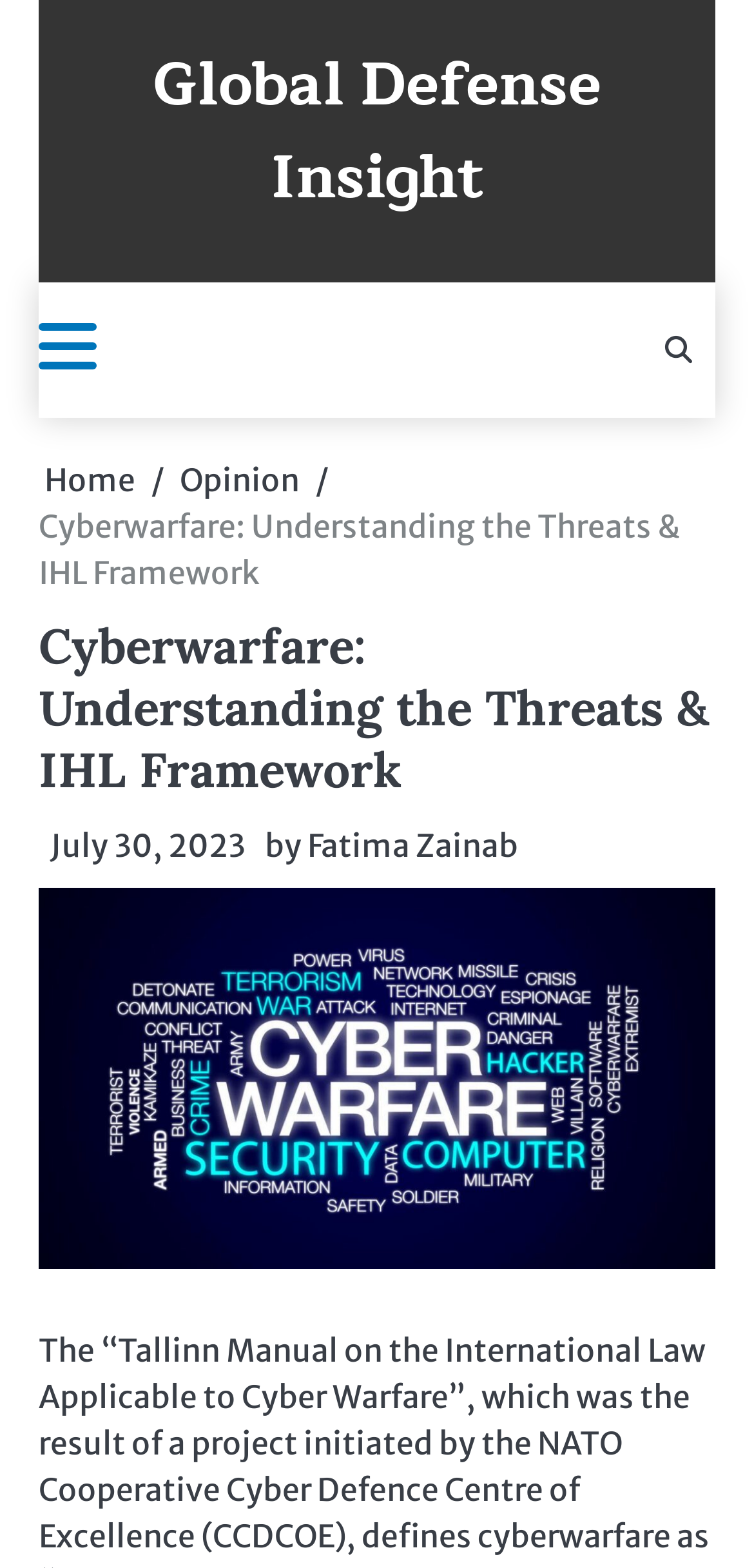Identify the bounding box coordinates for the UI element described as follows: "July 30, 2023". Ensure the coordinates are four float numbers between 0 and 1, formatted as [left, top, right, bottom].

[0.051, 0.527, 0.326, 0.551]